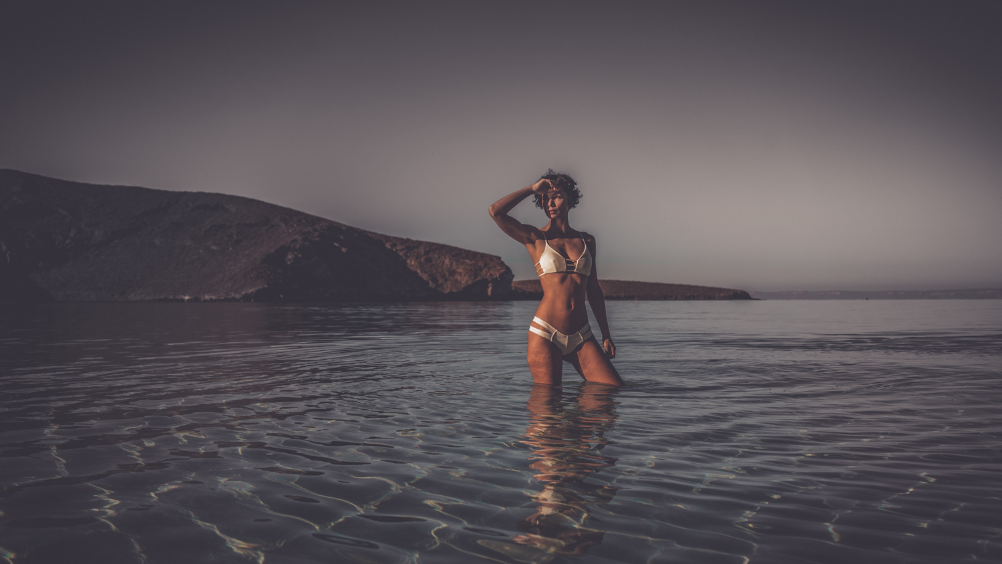What is the model doing with her hand?
Based on the image, answer the question with as much detail as possible.

The model is shielding her eyes from the bright sun with one hand, as described in the caption, which suggests that the sun is shining brightly in the scene.